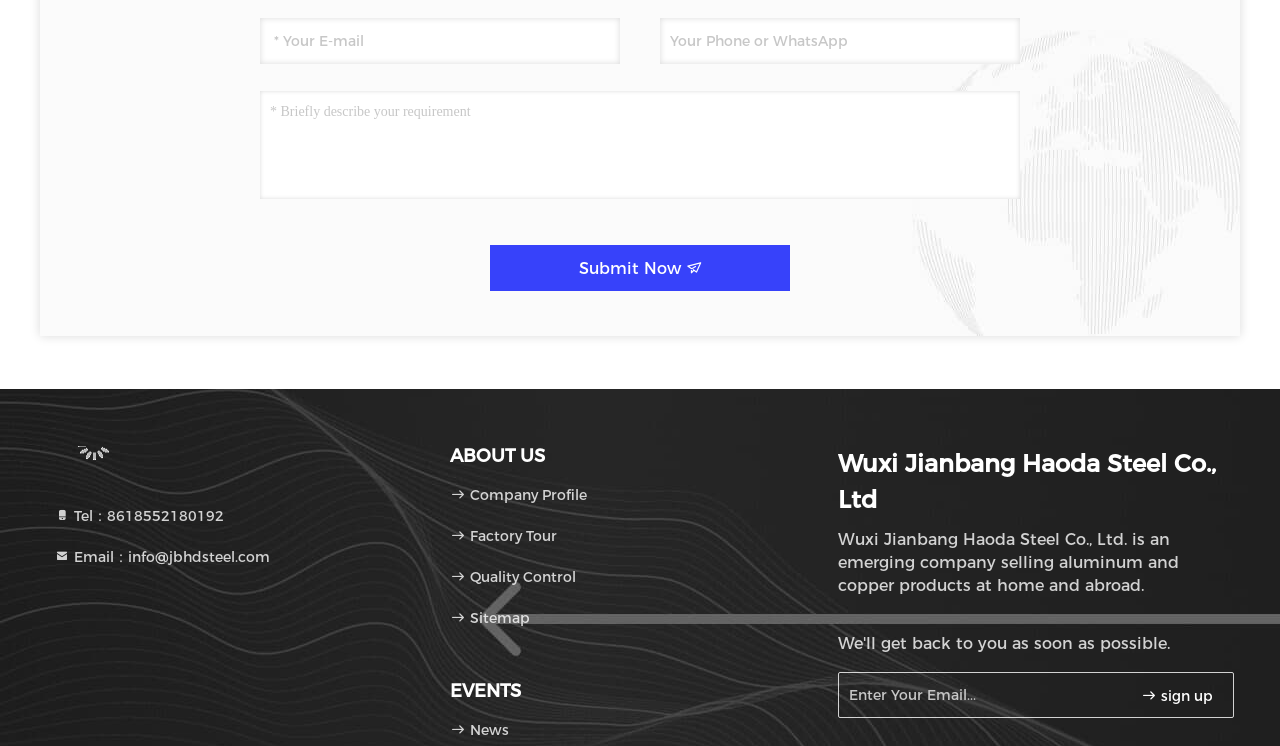Locate the bounding box coordinates of the element to click to perform the following action: 'Submit your inquiry'. The coordinates should be given as four float values between 0 and 1, in the form of [left, top, right, bottom].

[0.383, 0.328, 0.617, 0.39]